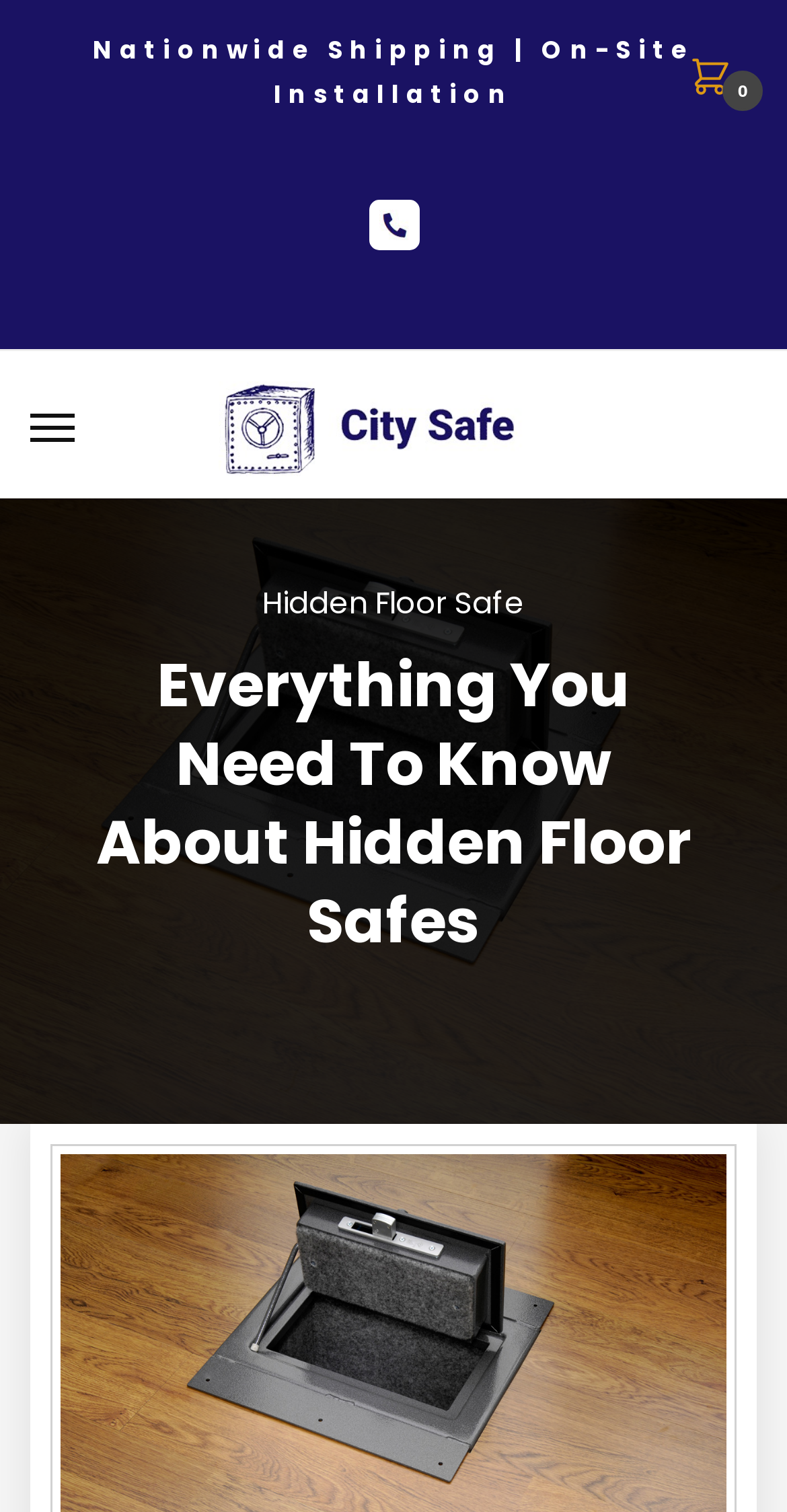Based on the image, give a detailed response to the question: Is there a call-to-action to buy a safe online?

I can see a link with the text 'Buy Safe Online with Nationwide Safe Shipping' on the page, which suggests a call-to-action to buy a safe online. The presence of the link and the associated image implies that the page is encouraging users to take action and make a purchase.